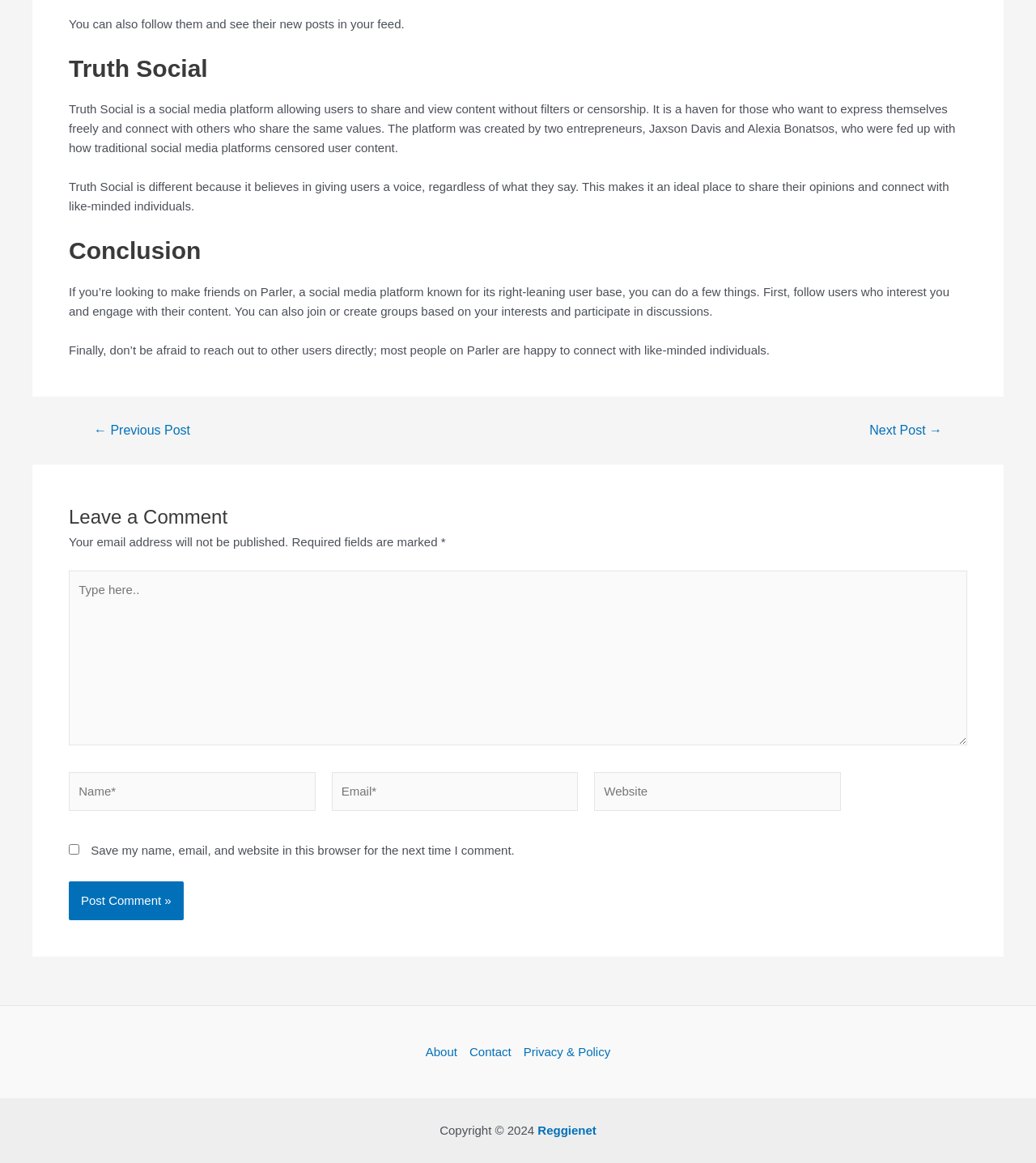Please provide a short answer using a single word or phrase for the question:
What is the purpose of the checkbox?

Save comment info